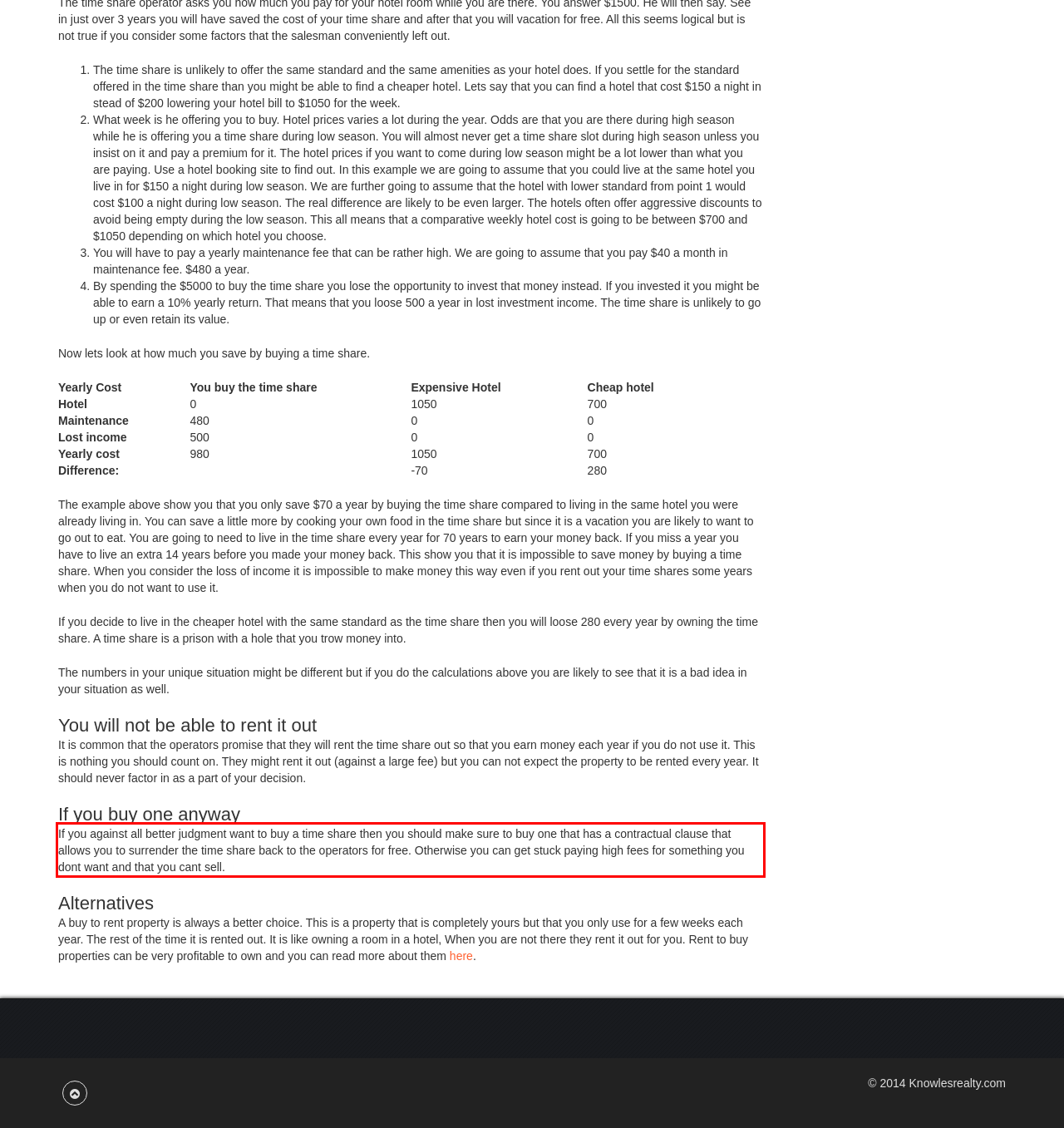You are looking at a screenshot of a webpage with a red rectangle bounding box. Use OCR to identify and extract the text content found inside this red bounding box.

If you against all better judgment want to buy a time share then you should make sure to buy one that has a contractual clause that allows you to surrender the time share back to the operators for free. Otherwise you can get stuck paying high fees for something you dont want and that you cant sell.